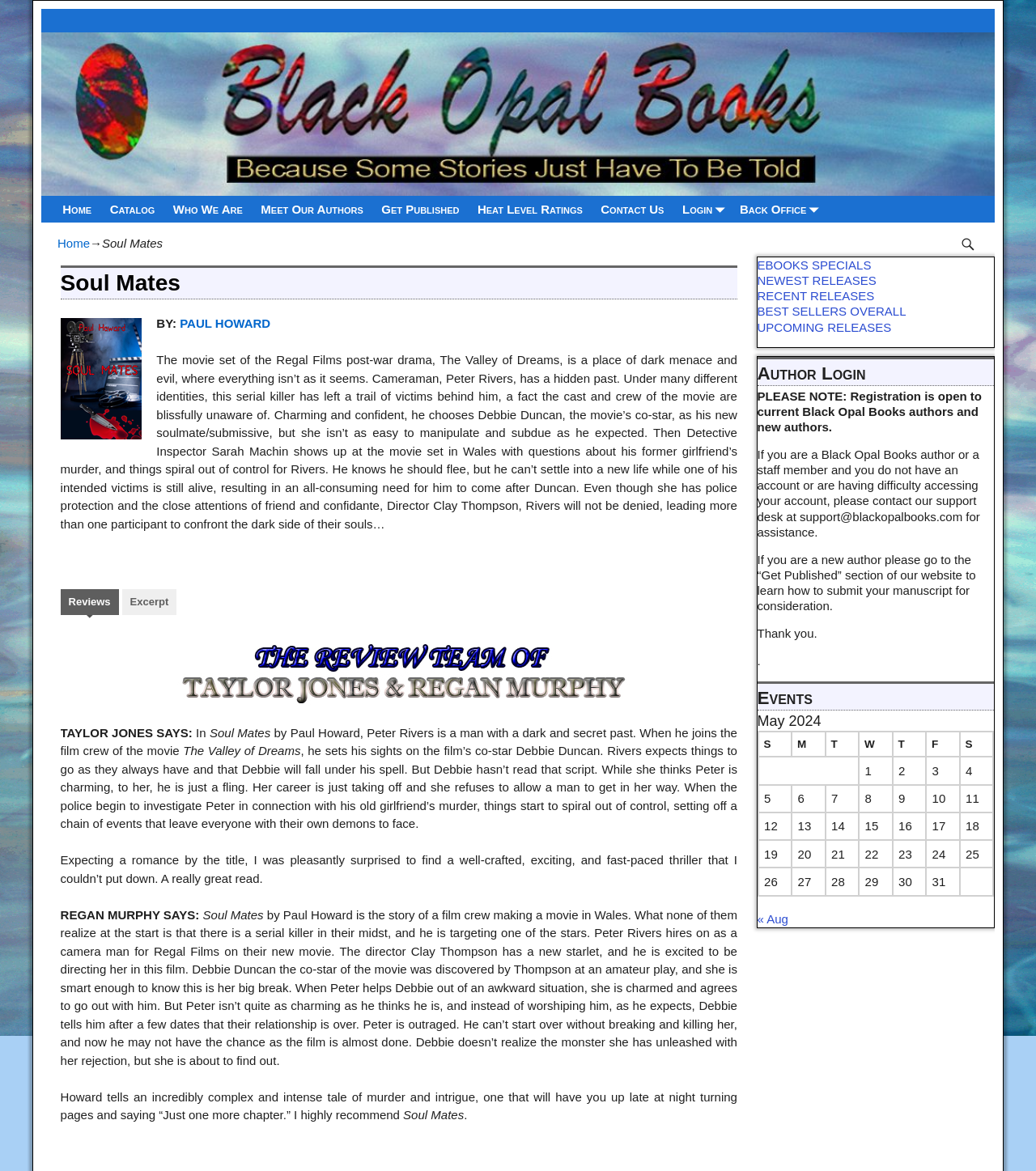Show the bounding box coordinates for the element that needs to be clicked to execute the following instruction: "Click on the 'Home' link". Provide the coordinates in the form of four float numbers between 0 and 1, i.e., [left, top, right, bottom].

[0.052, 0.167, 0.097, 0.19]